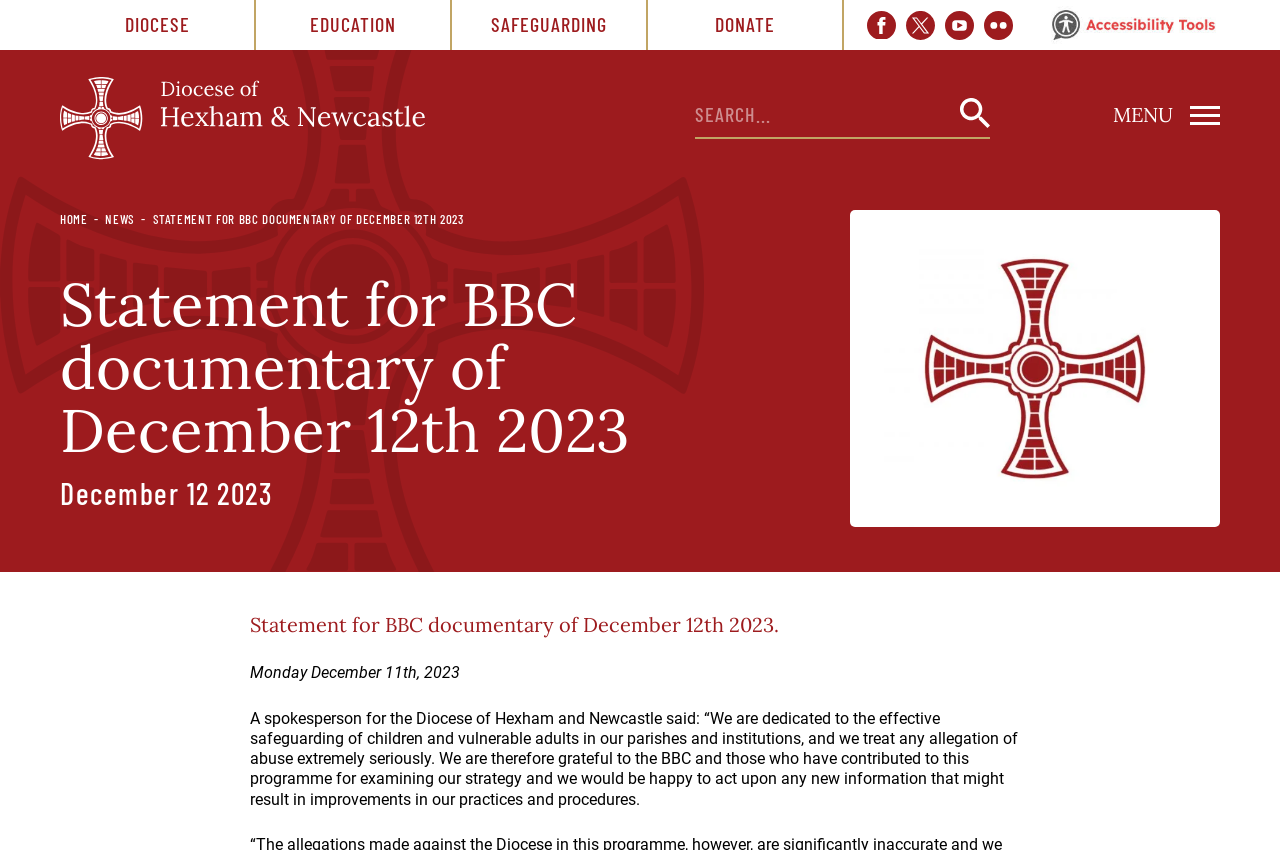Given the element description, predict the bounding box coordinates in the format (top-left x, top-left y, bottom-right x, bottom-right y), using floating point numbers between 0 and 1: parent_node: Search name="s" placeholder="Search..."

[0.543, 0.108, 0.75, 0.161]